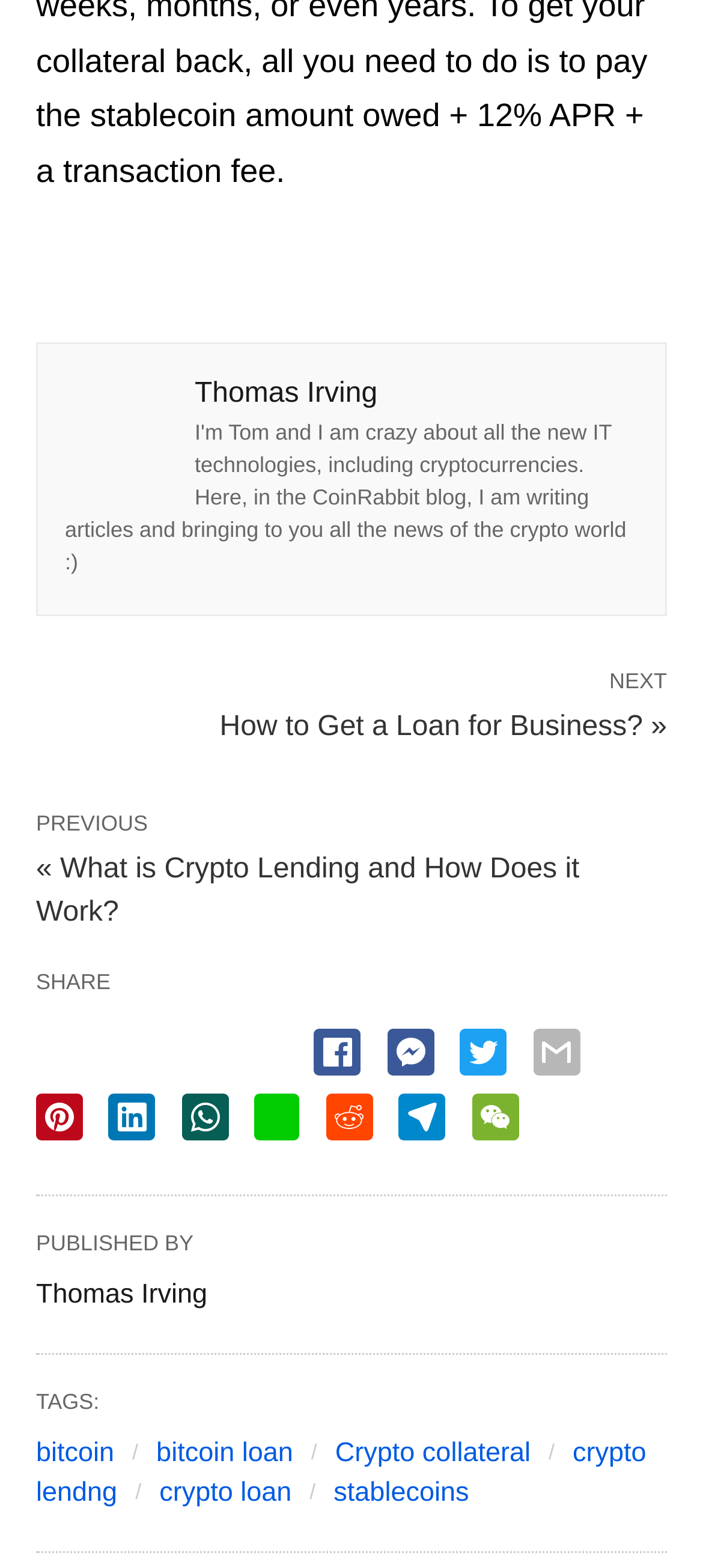Answer briefly with one word or phrase:
What is the position of the 'SHARE' button?

Top-left